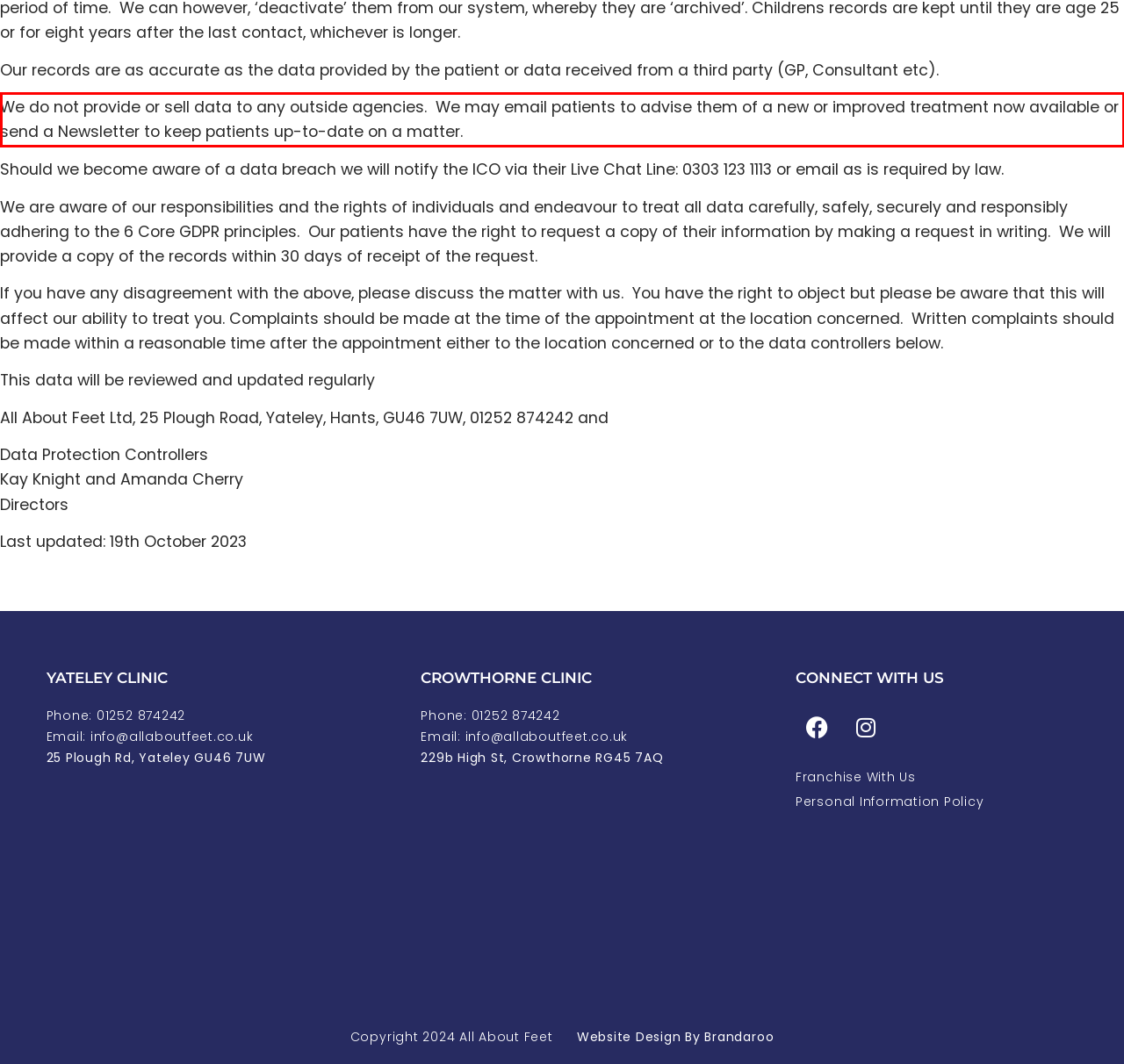Analyze the screenshot of the webpage that features a red bounding box and recognize the text content enclosed within this red bounding box.

We do not provide or sell data to any outside agencies. We may email patients to advise them of a new or improved treatment now available or send a Newsletter to keep patients up-to-date on a matter.